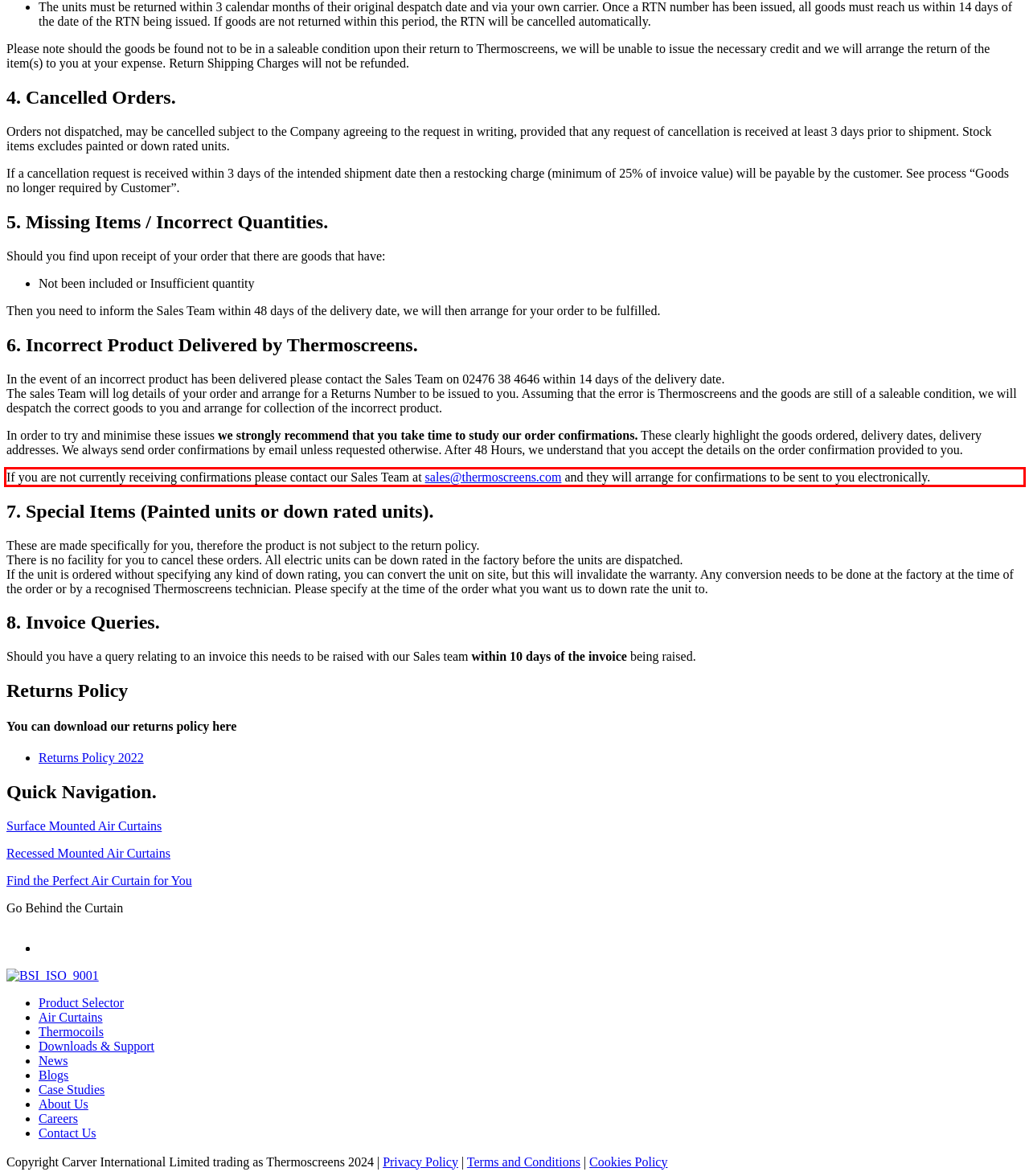The screenshot provided shows a webpage with a red bounding box. Apply OCR to the text within this red bounding box and provide the extracted content.

If you are not currently receiving confirmations please contact our Sales Team at sales@thermoscreens.com and they will arrange for confirmations to be sent to you electronically.